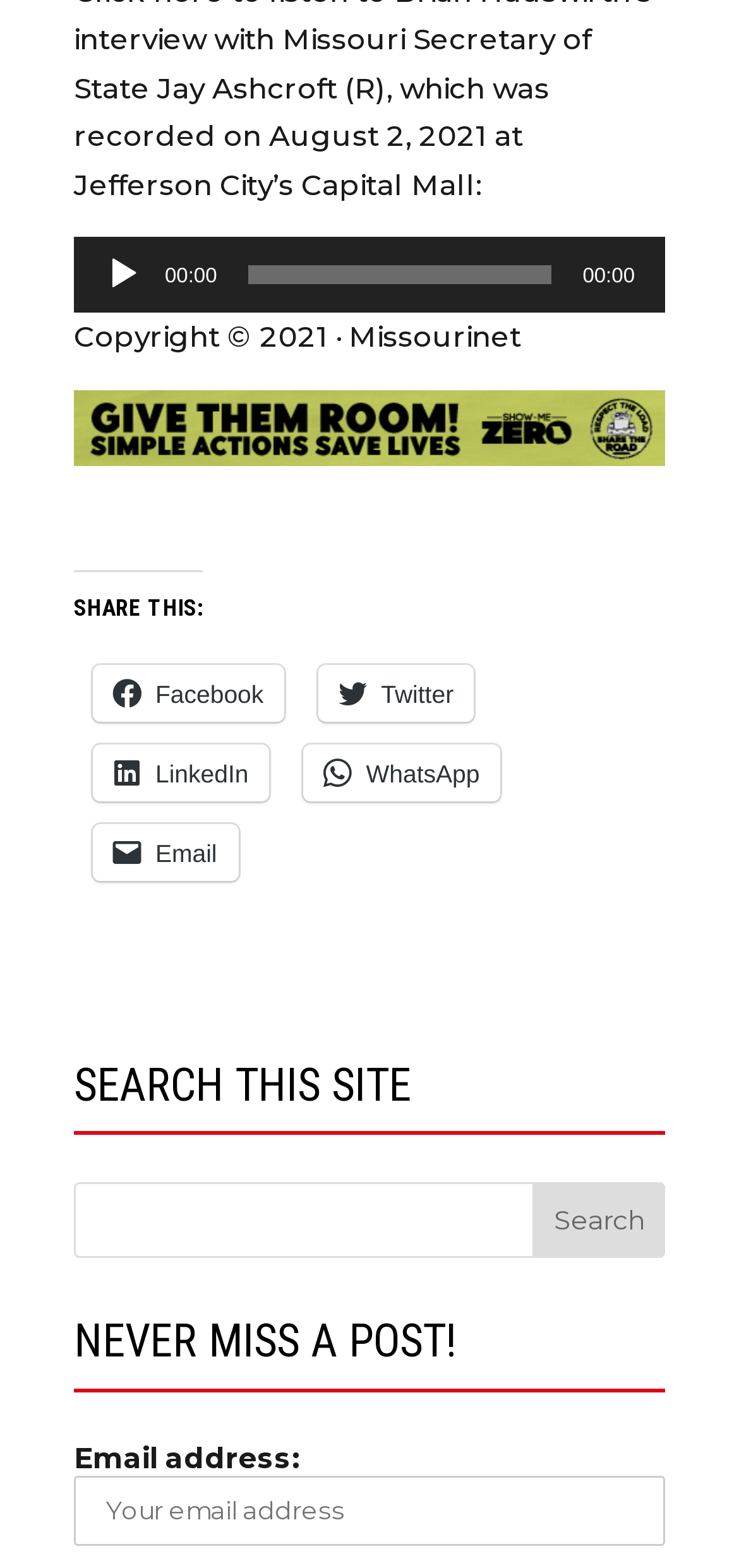Please find the bounding box coordinates of the section that needs to be clicked to achieve this instruction: "Enter email address".

[0.1, 0.941, 0.9, 0.986]